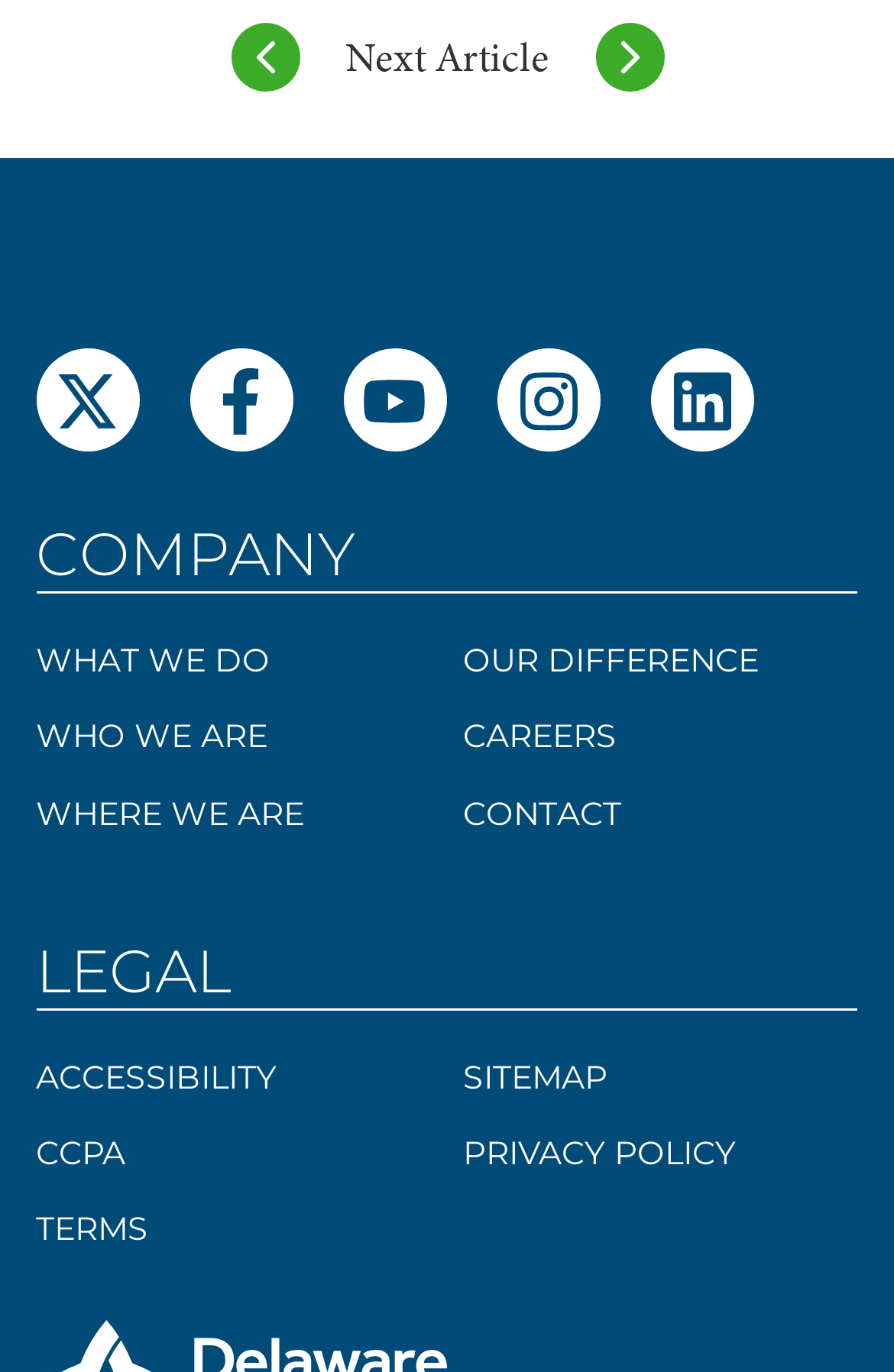Please locate the bounding box coordinates for the element that should be clicked to achieve the following instruction: "Login to the website". Ensure the coordinates are given as four float numbers between 0 and 1, i.e., [left, top, right, bottom].

None